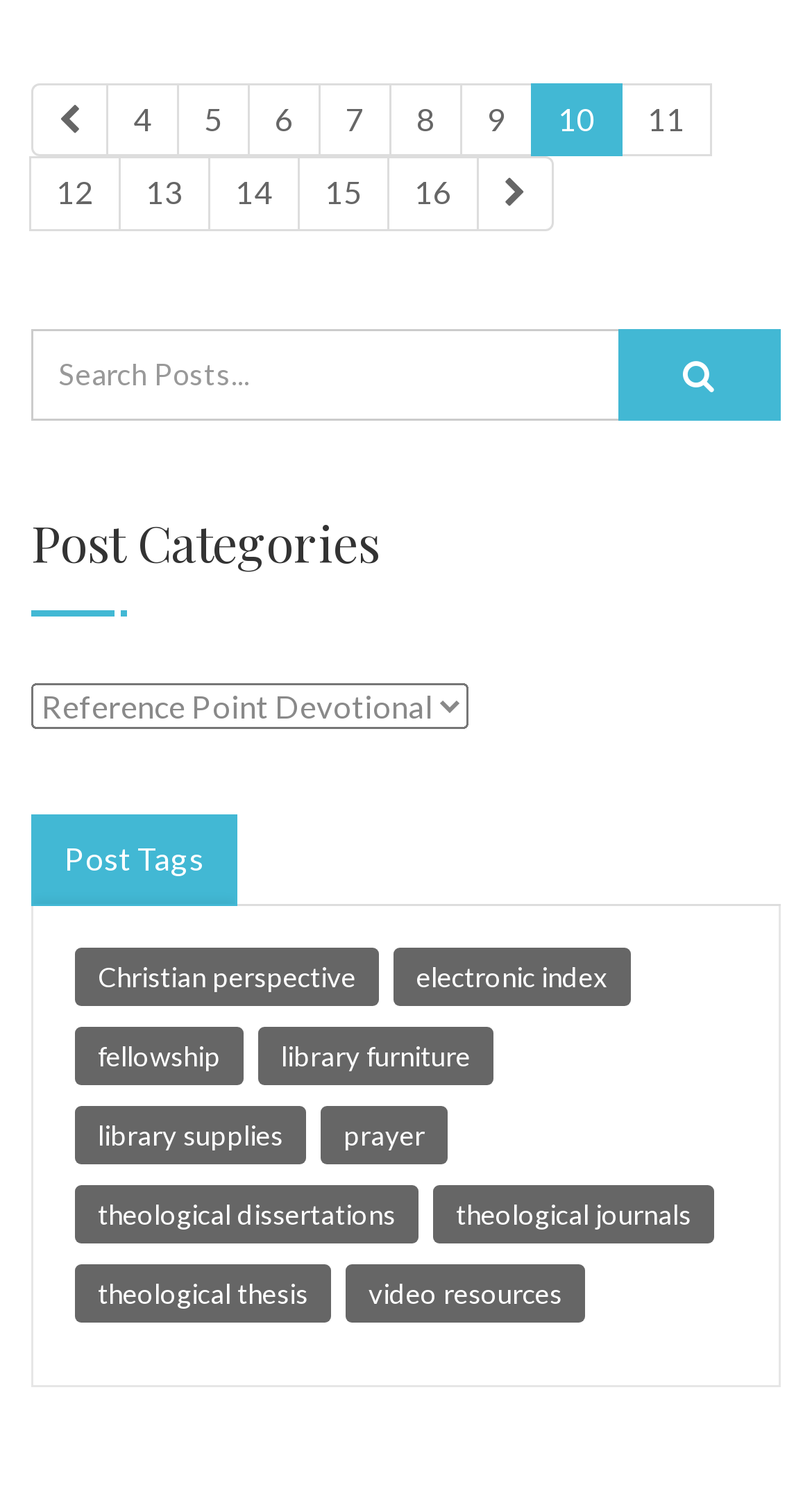Please identify the bounding box coordinates of the element's region that I should click in order to complete the following instruction: "search for posts". The bounding box coordinates consist of four float numbers between 0 and 1, i.e., [left, top, right, bottom].

[0.038, 0.22, 0.764, 0.282]